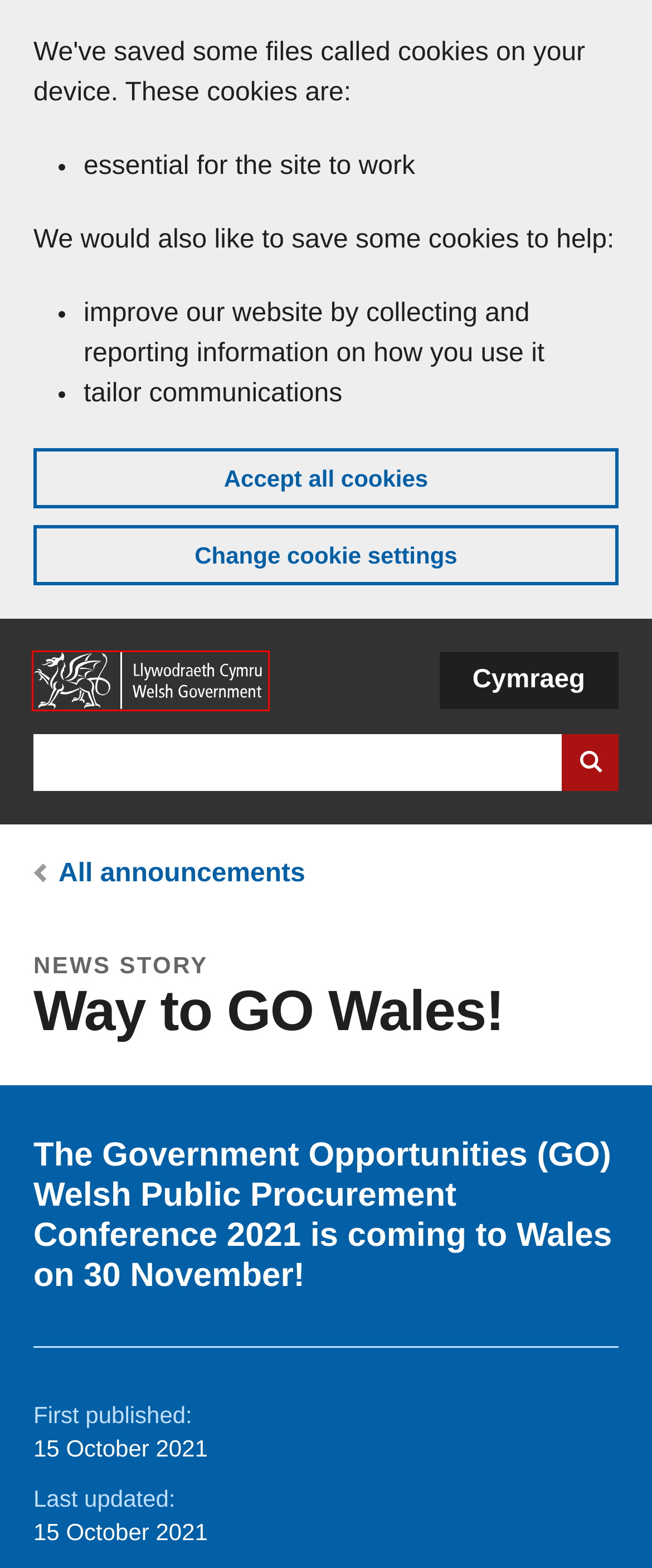A screenshot of a webpage is given, featuring a red bounding box around a UI element. Please choose the webpage description that best aligns with the new webpage after clicking the element in the bounding box. These are the descriptions:
A. Copyright statement | GOV.WALES
B. Cookies | GOV.WALES
C. Contact us | GOV.WALES
D. GO Wales yn agosáu! | LLYW.CYMRU
E. Home | GOV.WALES
F. Alternative languages | GOV.WALES
G. Announcements | GOV.WALES
H. Accessibility statement for GOV.WALES | GOV.WALES

E